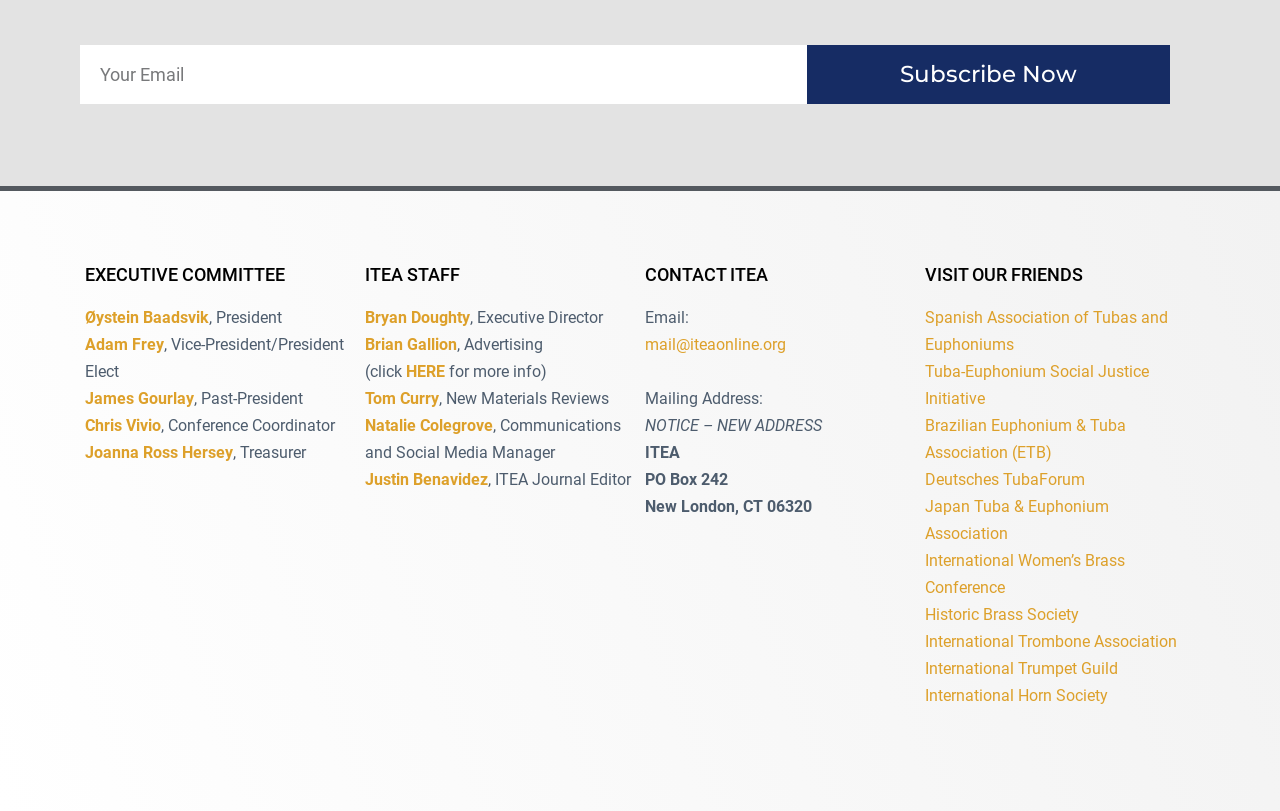How many links are listed under 'VISIT OUR FRIENDS'?
Please ensure your answer is as detailed and informative as possible.

The 'VISIT OUR FRIENDS' section lists 8 links to external websites, which are likely related to tubas and euphoniums.